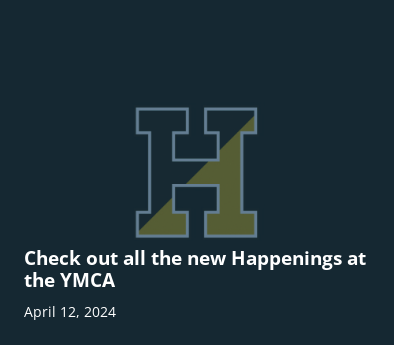Provide a one-word or short-phrase response to the question:
What is the purpose of the visual invitation?

To encourage involvement and highlight events